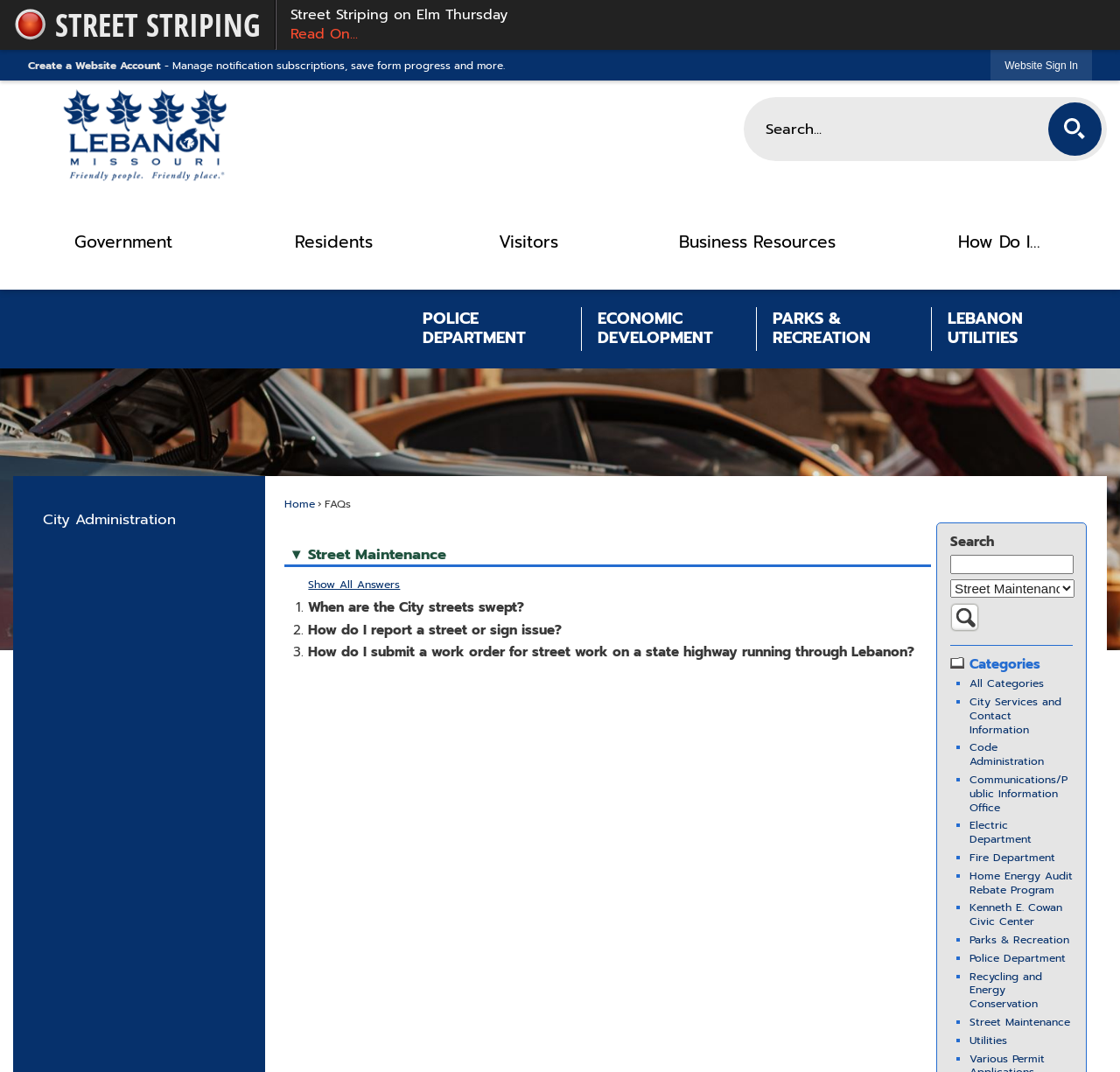Identify the coordinates of the bounding box for the element described below: "Visitors". Return the coordinates as four float numbers between 0 and 1: [left, top, right, bottom].

[0.388, 0.18, 0.556, 0.27]